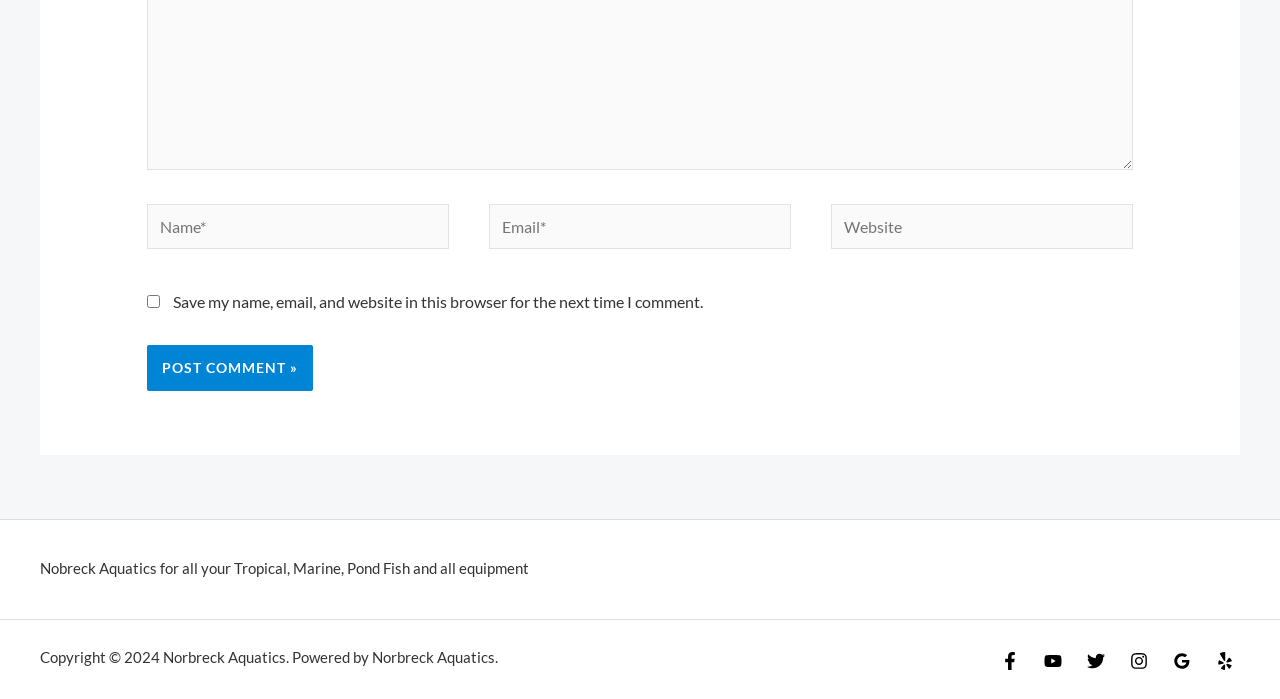Specify the bounding box coordinates of the area that needs to be clicked to achieve the following instruction: "Visit Facebook".

[0.782, 0.933, 0.796, 0.959]